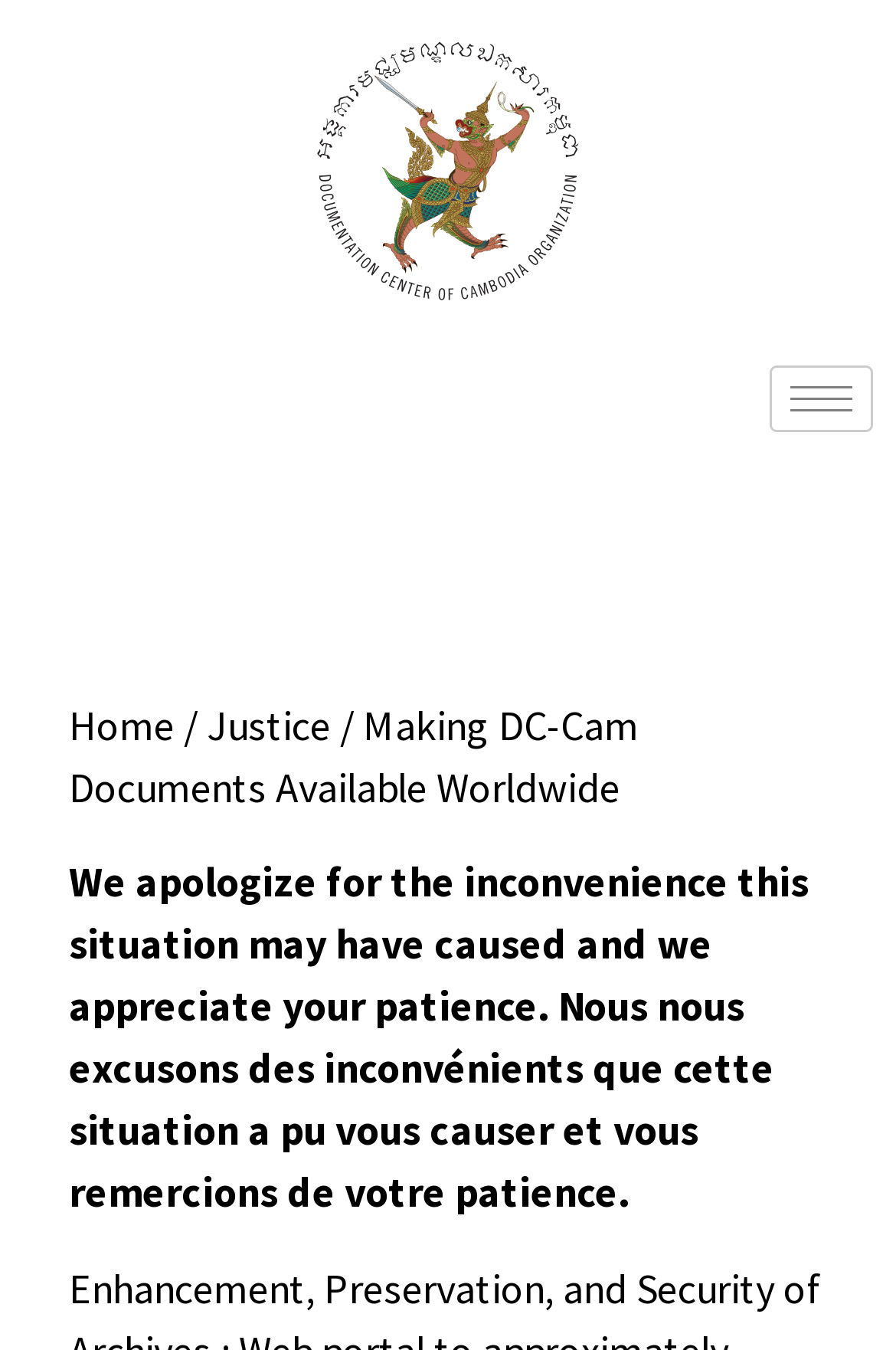Provide your answer in one word or a succinct phrase for the question: 
What is the language of the apology message?

English and French